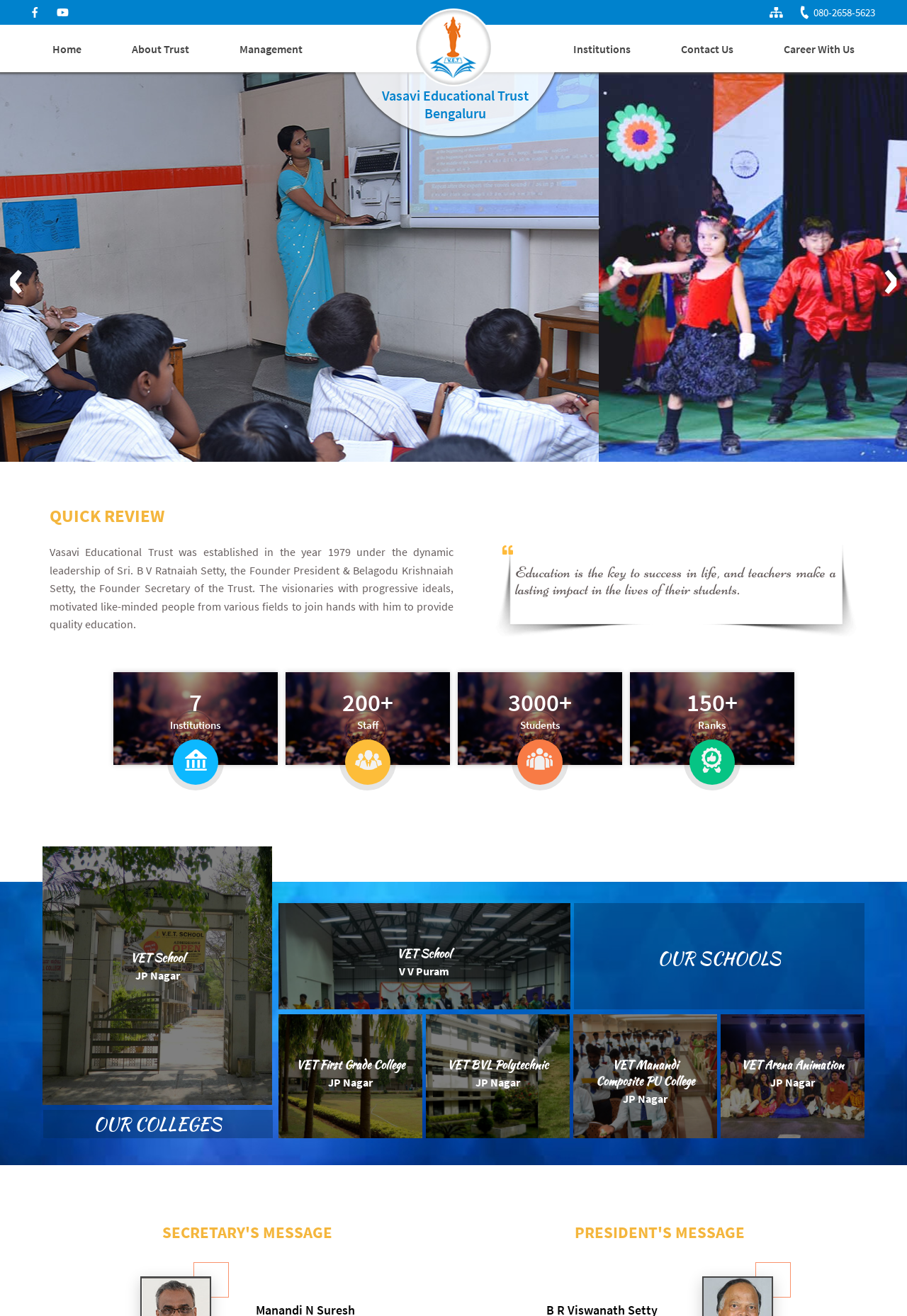Please specify the coordinates of the bounding box for the element that should be clicked to carry out this instruction: "Contact Us through the given phone number". The coordinates must be four float numbers between 0 and 1, formatted as [left, top, right, bottom].

[0.877, 0.002, 0.969, 0.017]